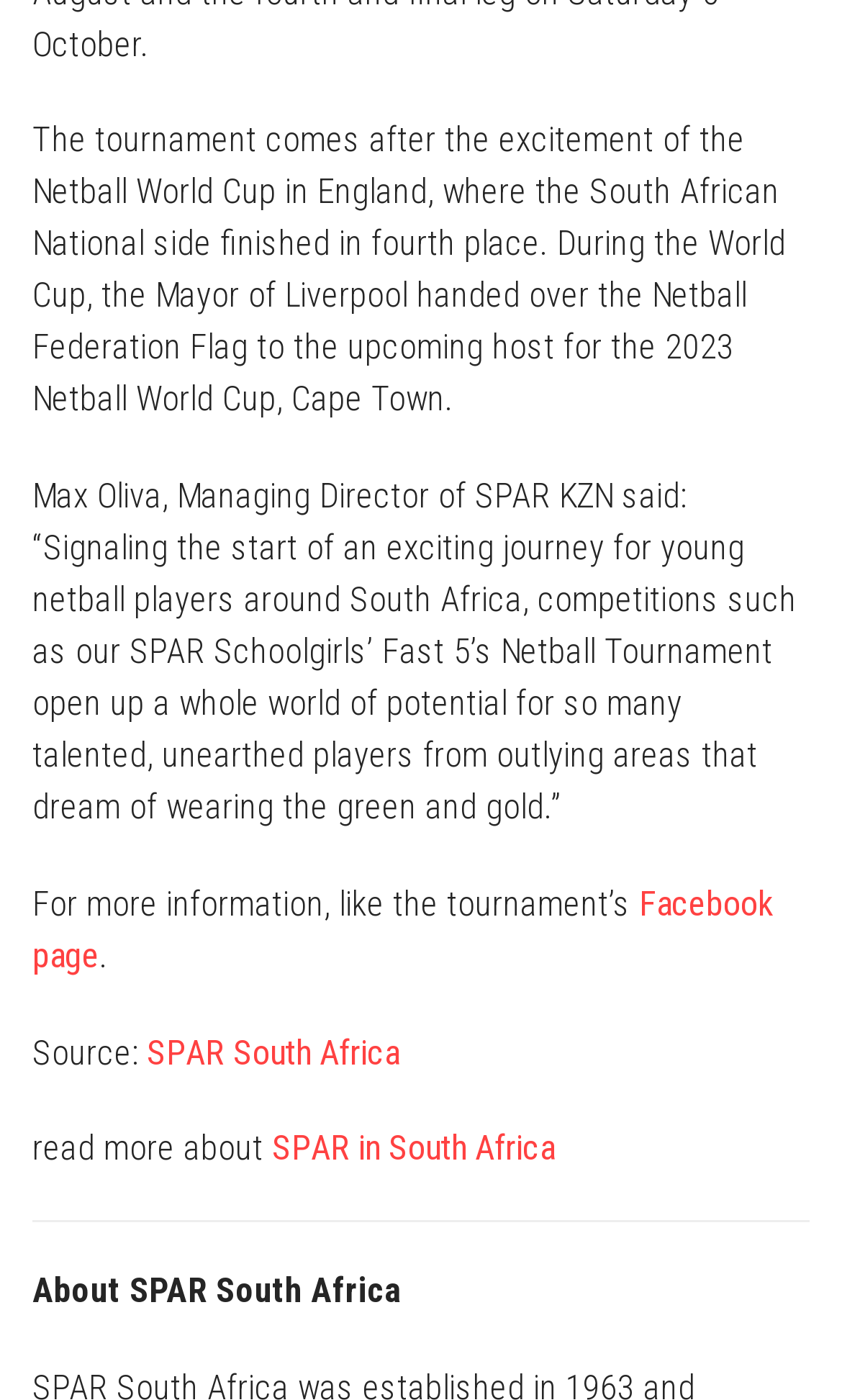Based on the image, give a detailed response to the question: Who handed over the Netball Federation Flag?

According to the first paragraph, the Mayor of Liverpool handed over the Netball Federation Flag to the upcoming host for the 2023 Netball World Cup, Cape Town.